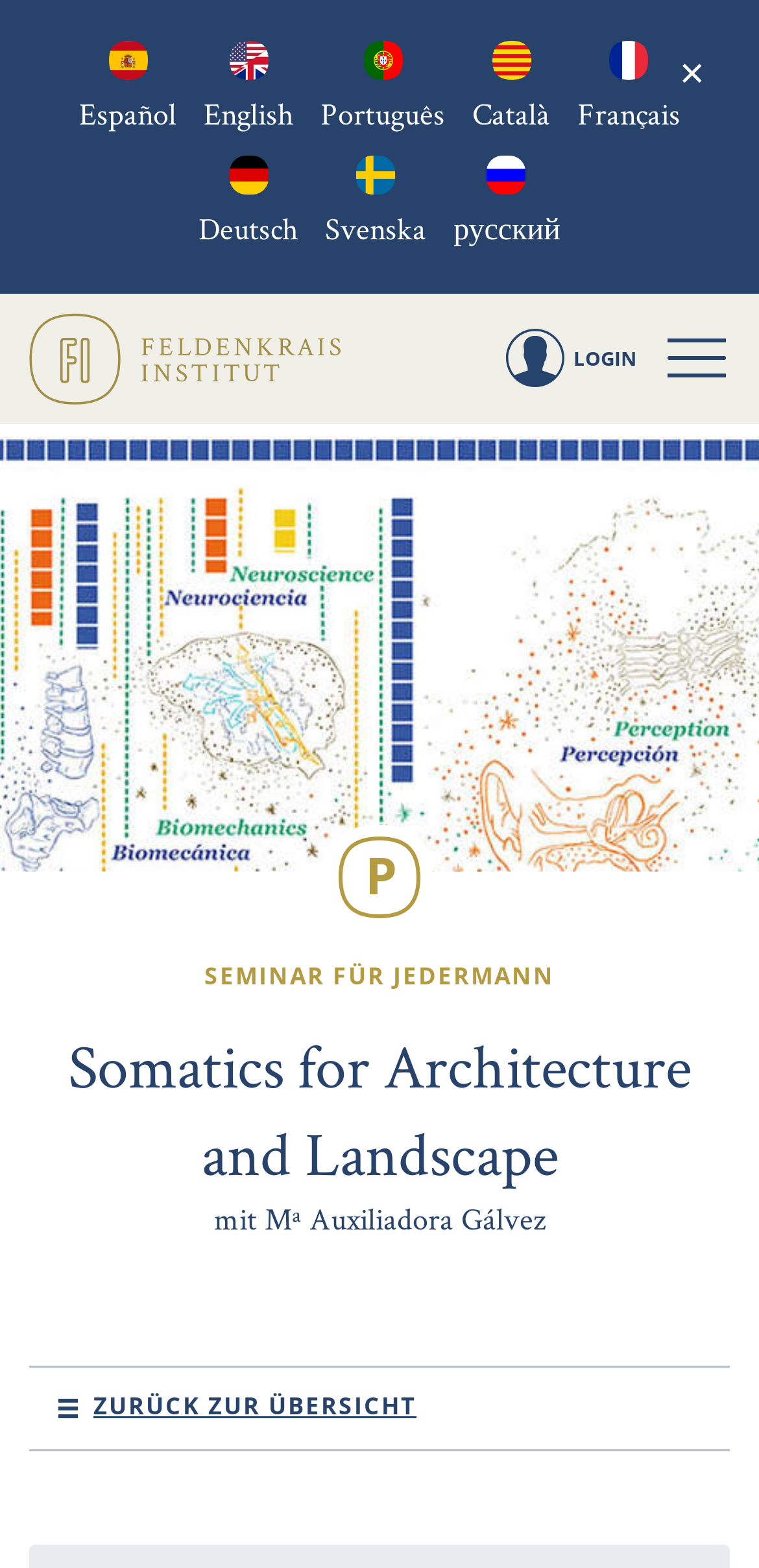Provide the bounding box coordinates in the format (top-left x, top-left y, bottom-right x, bottom-right y). All values are floating point numbers between 0 and 1. Determine the bounding box coordinate of the UI element described as: parent_node: Toggle navigation

[0.0, 0.187, 0.5, 0.258]